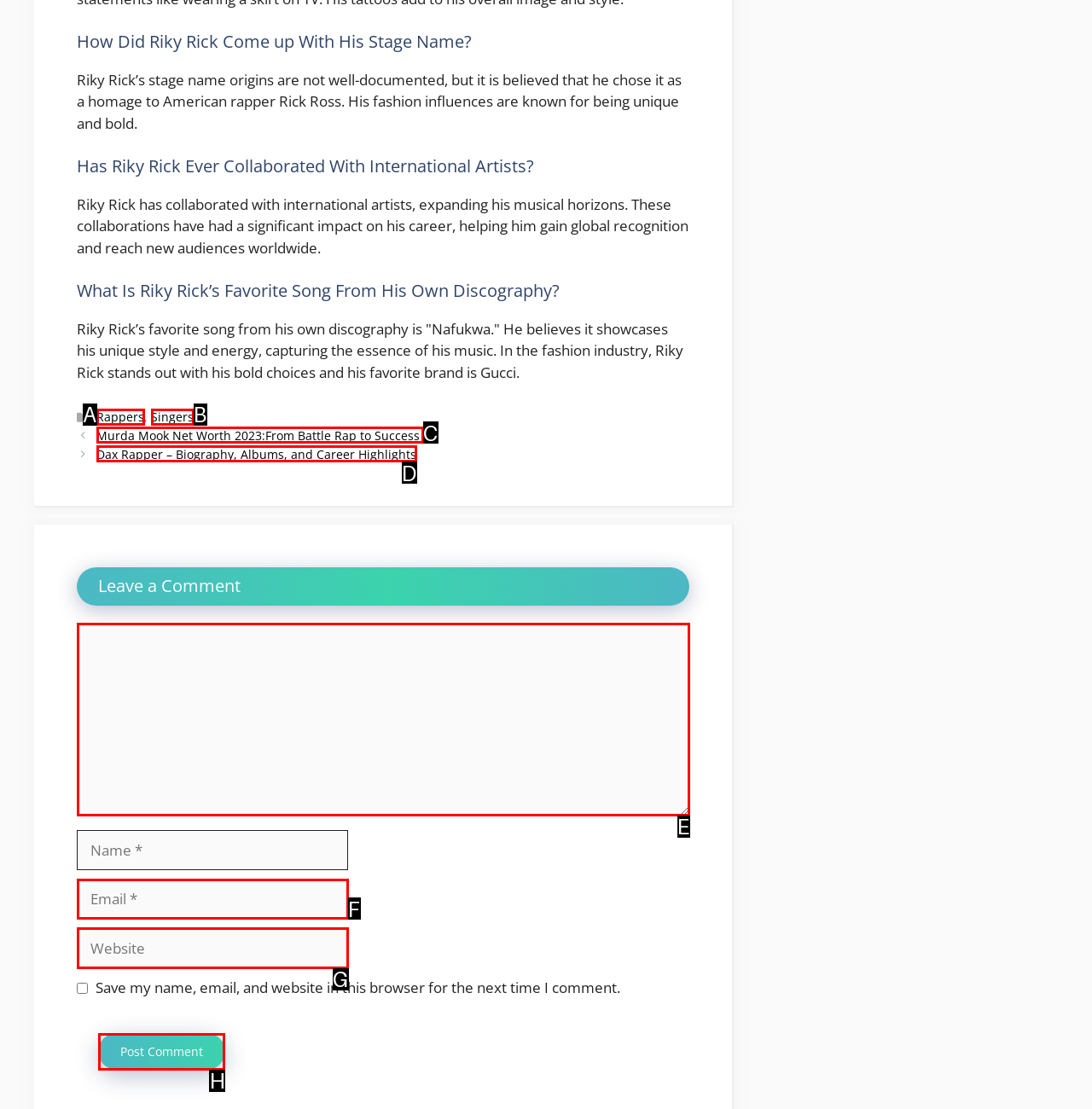Identify the letter of the UI element you need to select to accomplish the task: Click on the 'Post Comment' button.
Respond with the option's letter from the given choices directly.

H